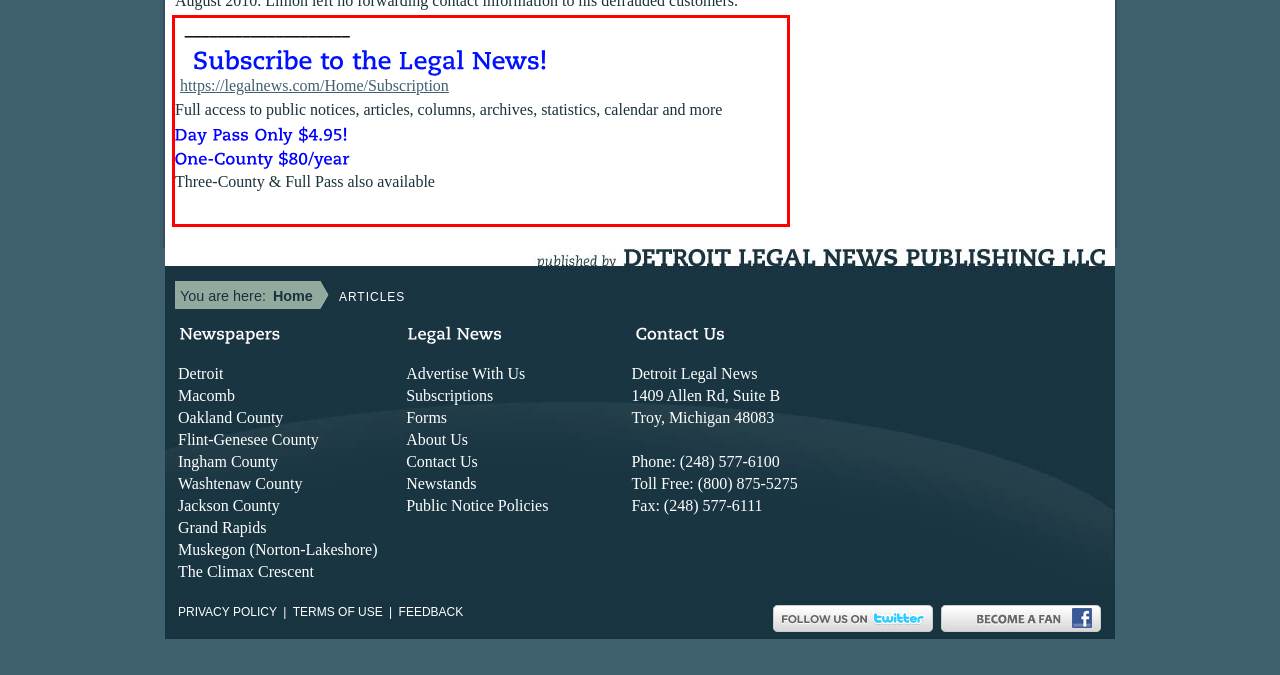You have a screenshot with a red rectangle around a UI element. Recognize and extract the text within this red bounding box using OCR.

–––––––––––––––––––– SubscribetotheLegalNews! https://legalnews.com/Home/Subscription Full access to public notices, articles, columns, archives, statistics, calendar and more DayPassOnly$4.95! One-County$80/year Three-County & Full Pass also available